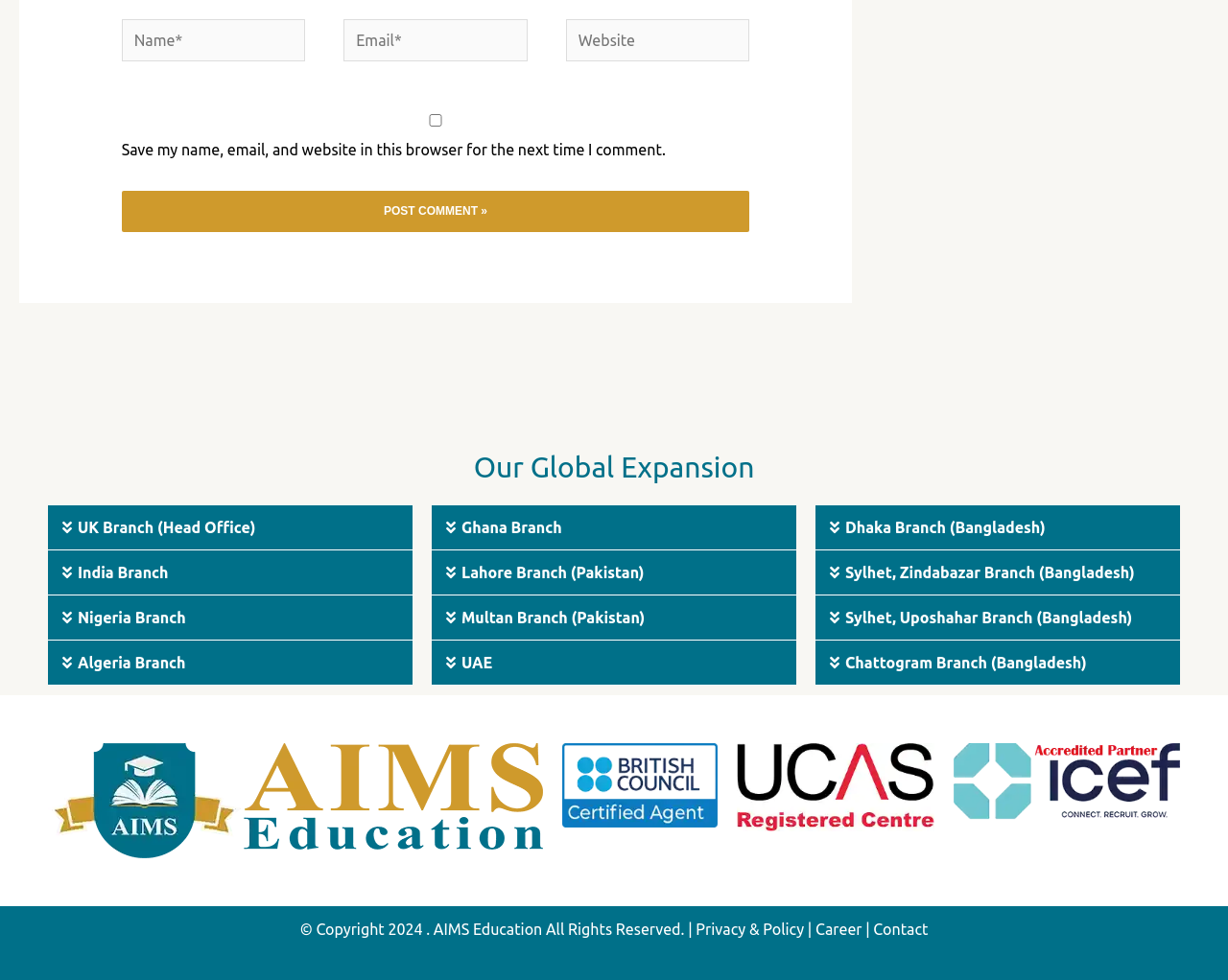Determine the bounding box coordinates for the element that should be clicked to follow this instruction: "Enter your name". The coordinates should be given as four float numbers between 0 and 1, in the format [left, top, right, bottom].

[0.099, 0.019, 0.249, 0.062]